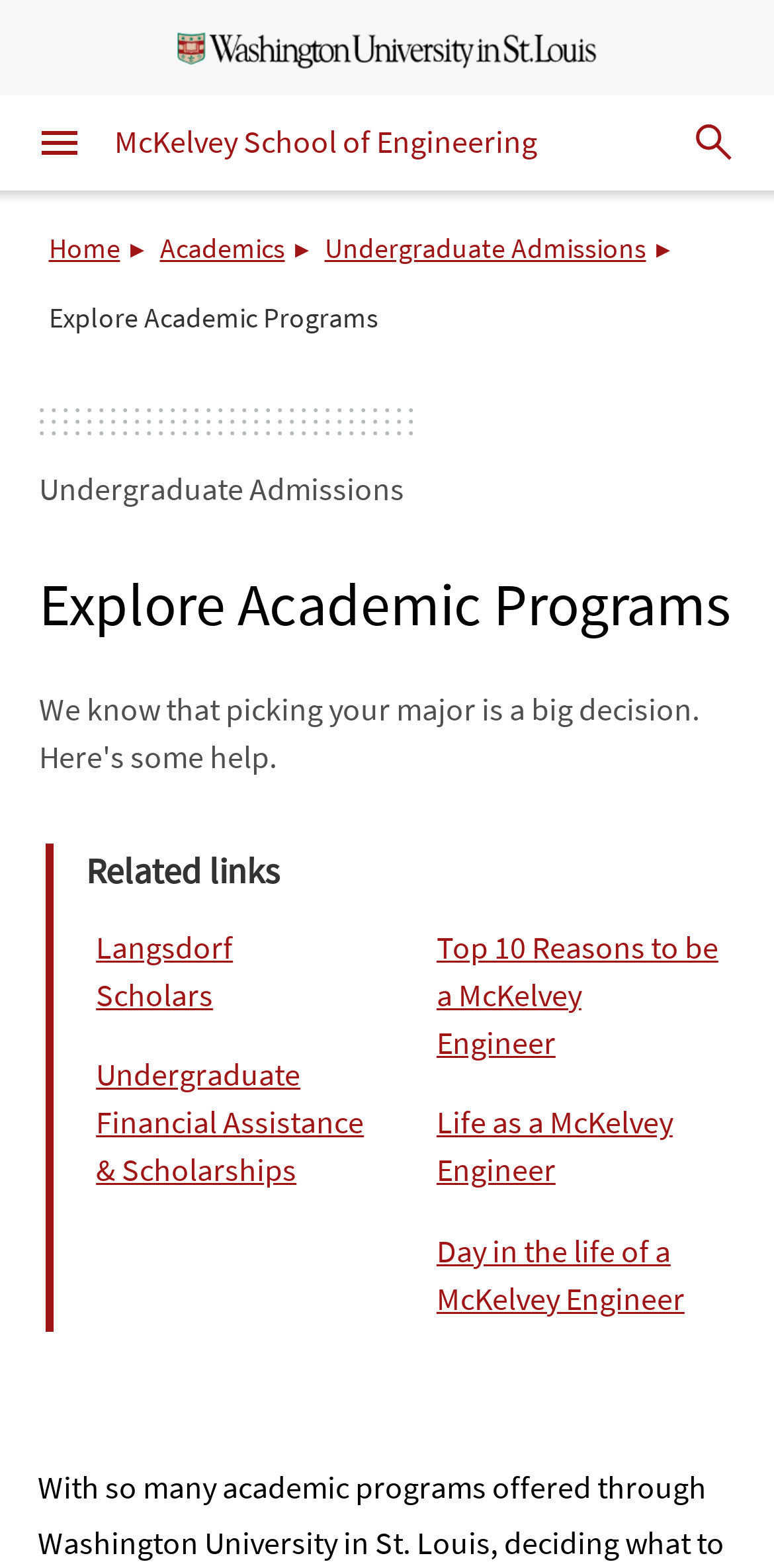Find the main header of the webpage and produce its text content.

Explore Academic Programs